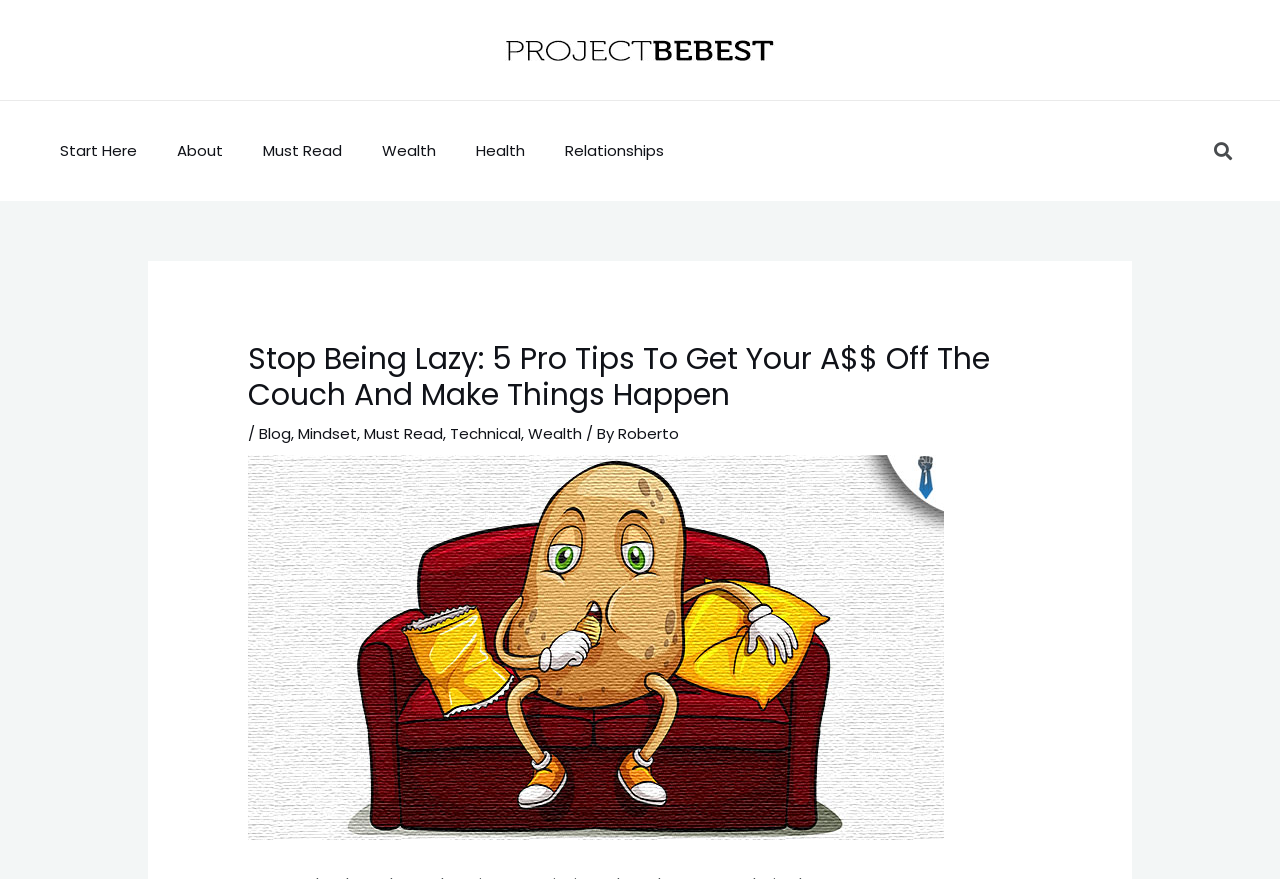Find the bounding box coordinates of the clickable area required to complete the following action: "go to the 'About' page".

[0.123, 0.146, 0.19, 0.198]